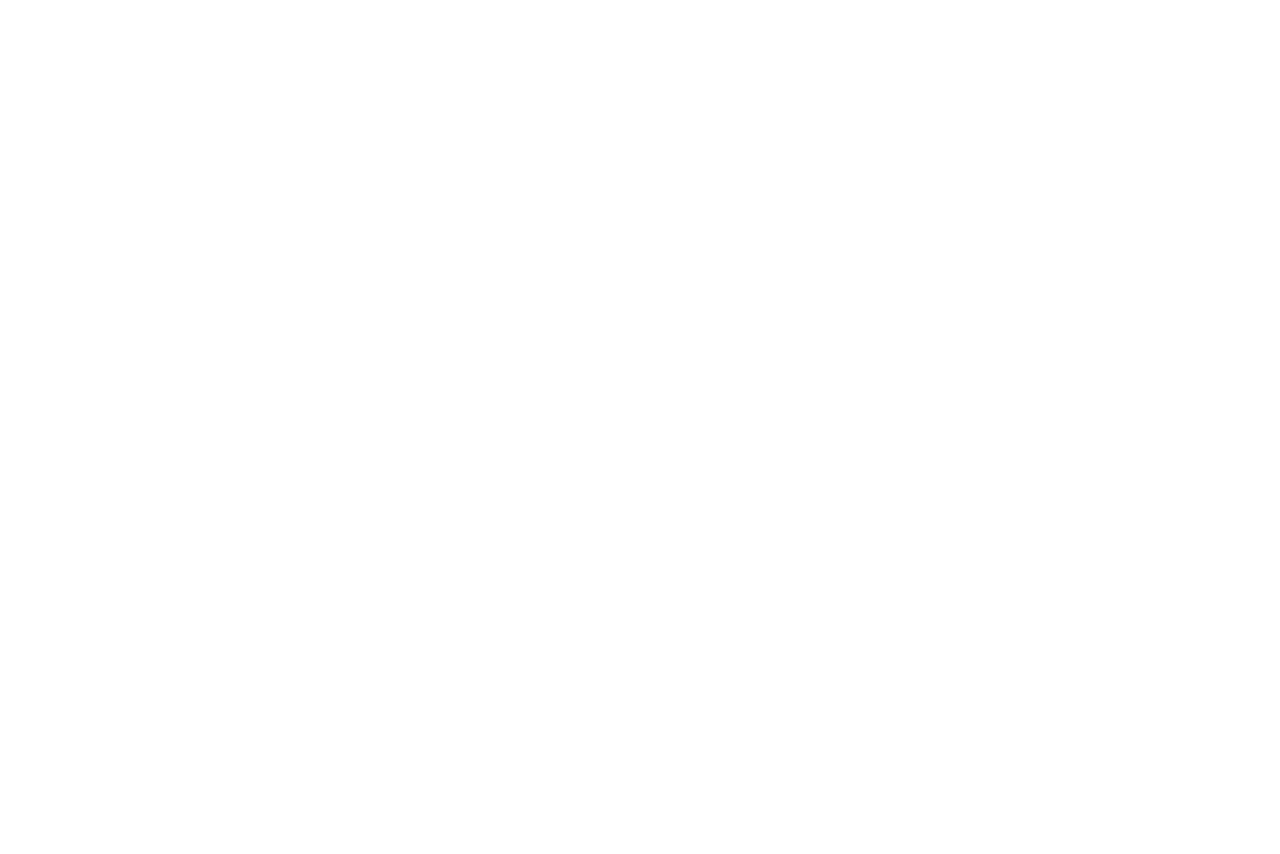Please identify the bounding box coordinates of the clickable area that will fulfill the following instruction: "Go to Instagram". The coordinates should be in the format of four float numbers between 0 and 1, i.e., [left, top, right, bottom].

[0.204, 0.817, 0.231, 0.857]